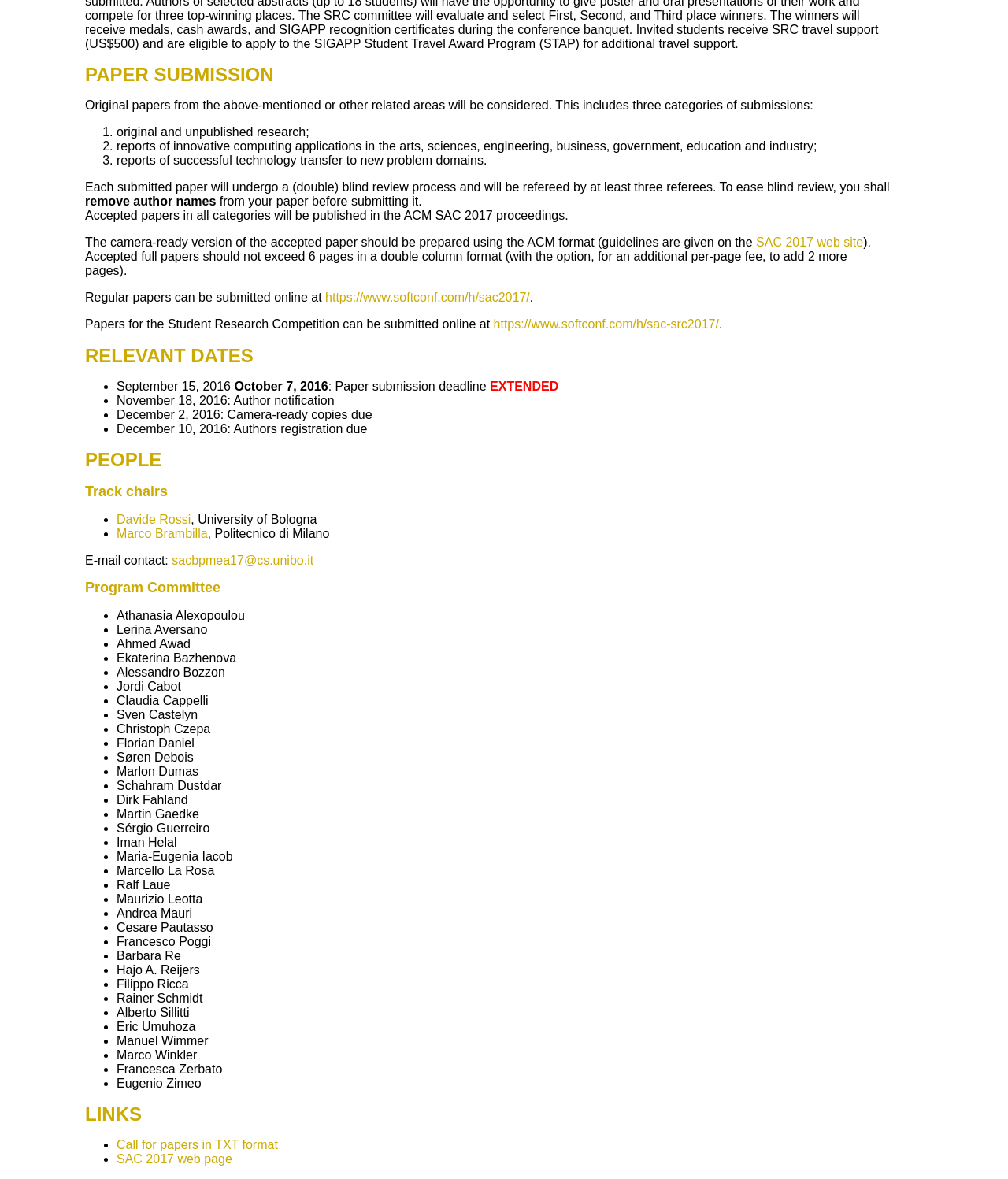Please specify the bounding box coordinates of the clickable region to carry out the following instruction: "submit a paper". The coordinates should be four float numbers between 0 and 1, in the format [left, top, right, bottom].

[0.084, 0.247, 0.323, 0.258]